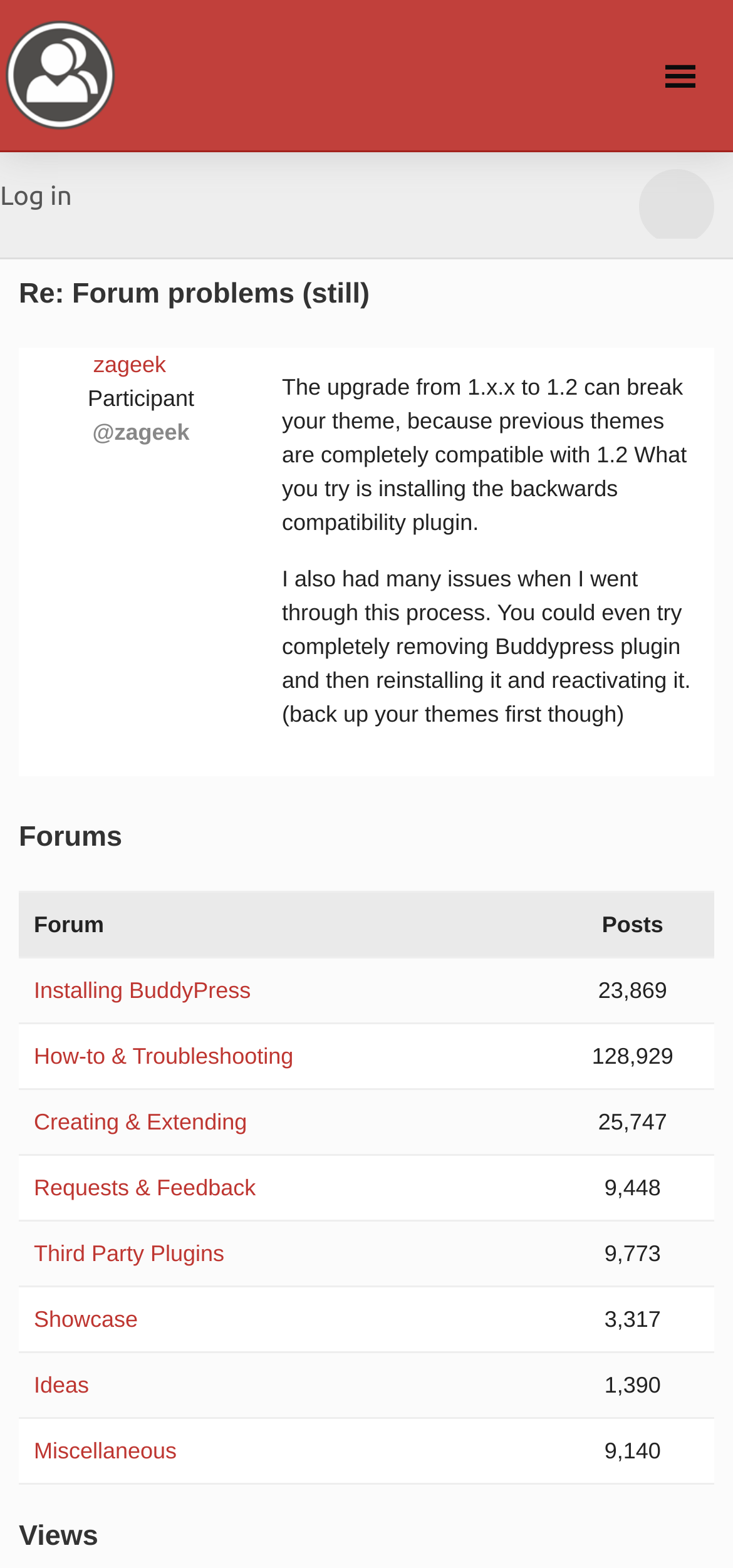Locate the bounding box coordinates of the element I should click to achieve the following instruction: "Log in to the forum".

[0.0, 0.097, 0.098, 0.152]